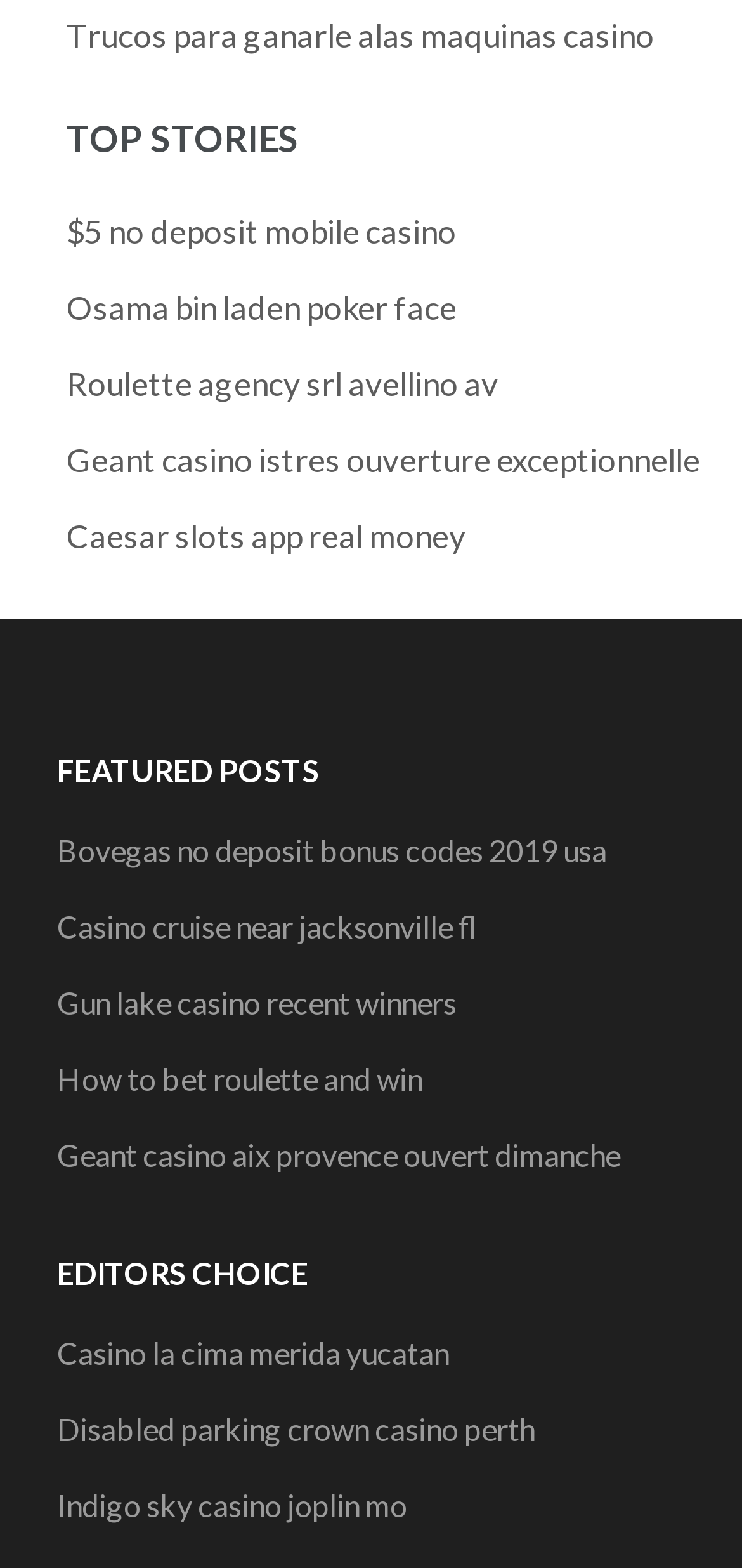What is the first top story?
Using the image as a reference, answer the question in detail.

The first top story can be found by looking at the first link under the 'TOP STORIES' heading, which has a bounding box coordinate of [0.09, 0.075, 0.882, 0.035]. The text of this link is 'Trucos para ganarle alas maquinas casino'.